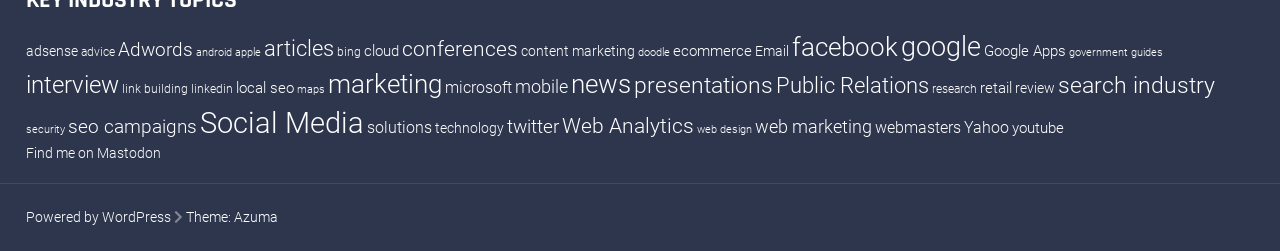Based on the element description Powered by WordPress, identify the bounding box coordinates for the UI element. The coordinates should be in the format (top-left x, top-left y, bottom-right x, bottom-right y) and within the 0 to 1 range.

[0.02, 0.833, 0.133, 0.897]